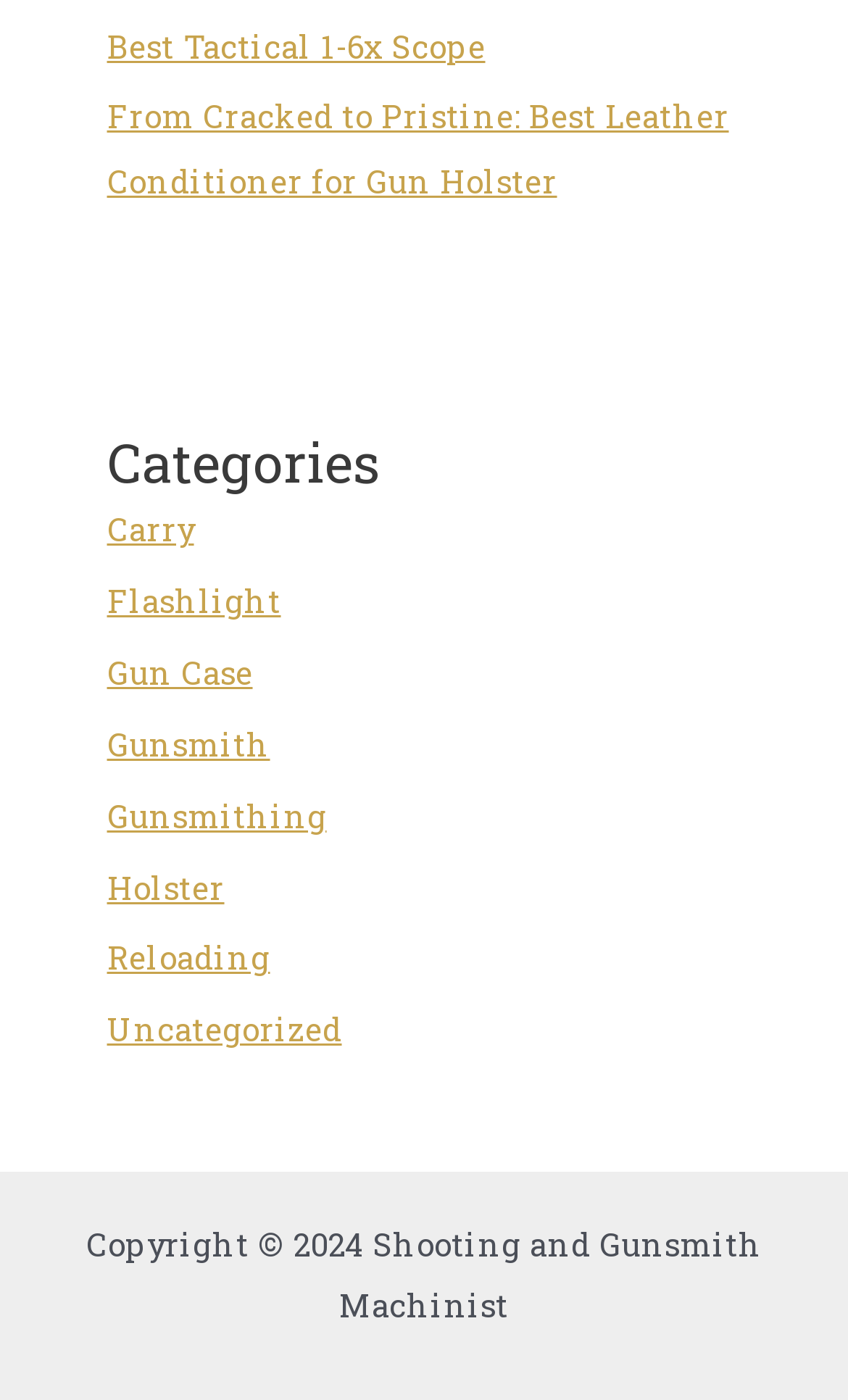Please pinpoint the bounding box coordinates for the region I should click to adhere to this instruction: "Browse the 'Uncategorized' category".

[0.126, 0.721, 0.403, 0.75]